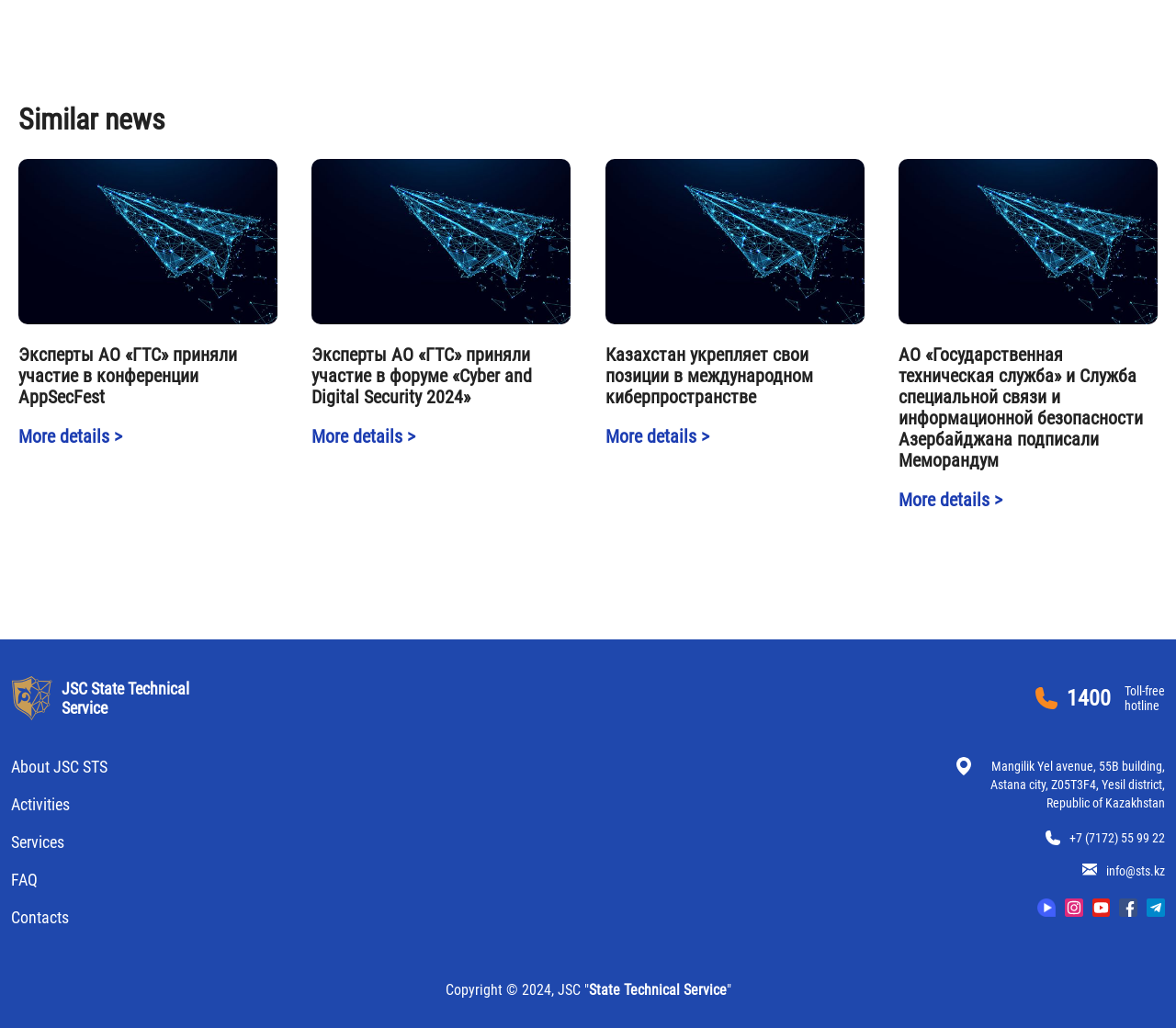Please find and report the bounding box coordinates of the element to click in order to perform the following action: "Click on 'More details >'". The coordinates should be expressed as four float numbers between 0 and 1, in the format [left, top, right, bottom].

[0.016, 0.415, 0.236, 0.435]